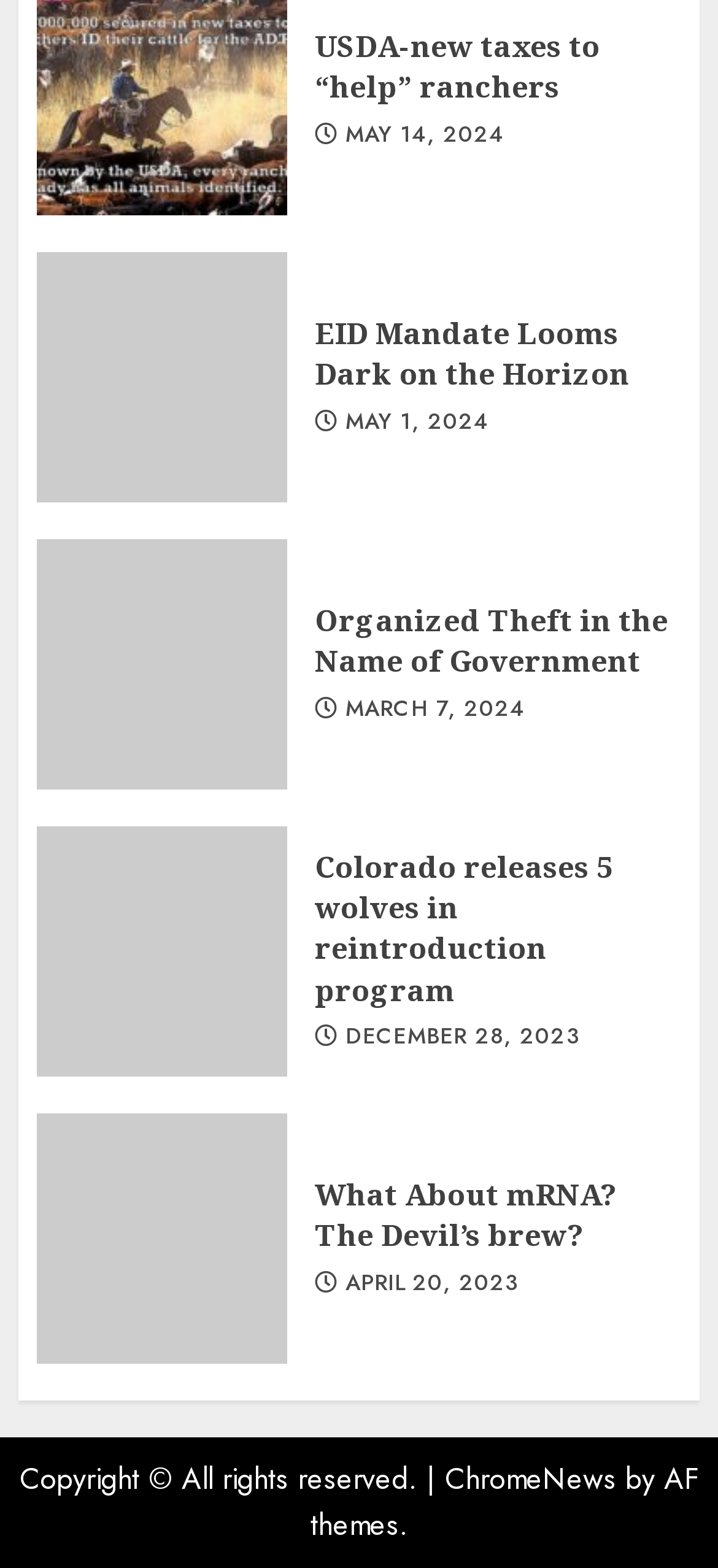Refer to the image and provide an in-depth answer to the question: 
Who is the speaker in the image?

I found the answer by looking at the image description 'Bill Bullard From R-Calf USA talks about the EID Mandates proposed by the USDA'.